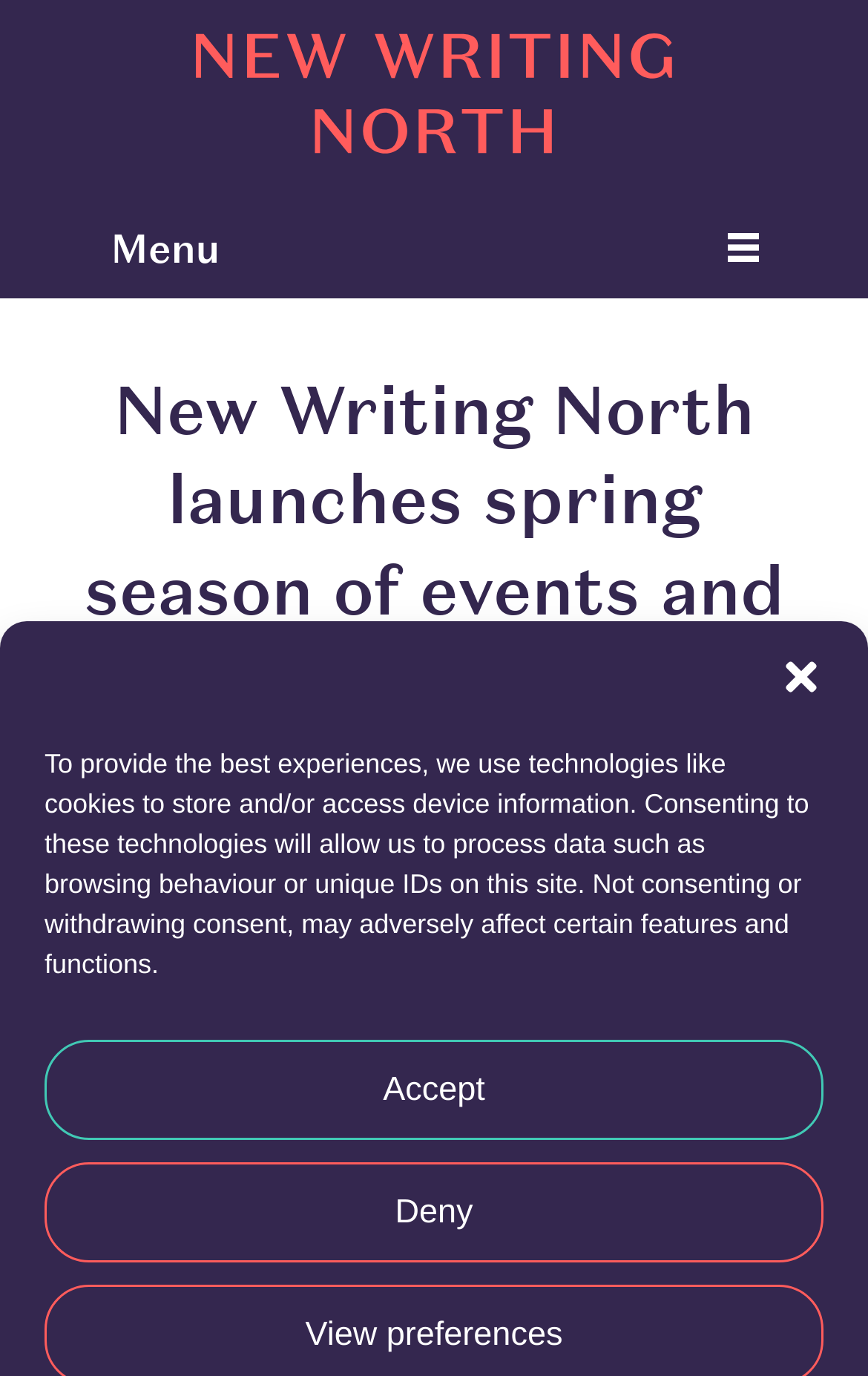Elaborate on the webpage's design and content in a detailed caption.

The webpage appears to be an event listing page for New Writing North, a literary organization. At the top left corner, there is a search bar. Next to it, there is a link to the New Writing North website, accompanied by an image of the organization's logo. 

Below the search bar and the logo, there is a menu link. When expanded, the menu displays a heading that reads "New Writing North launches spring season of events and opportunities for writers and readers". 

Underneath the heading, there is a brief description of the event, which is not explicitly stated in the accessibility tree. However, based on the meta description, it seems to be about author events, masterclasses, roadshows, creative writing courses, and friendly groups.

On the right side of the page, there is a notification about cookies and data processing, with two buttons to accept or deny consent. Above this notification, there is a button with no text.

The page also displays the date and author of the post, which is February 10, 2023, by Laura Fraine.